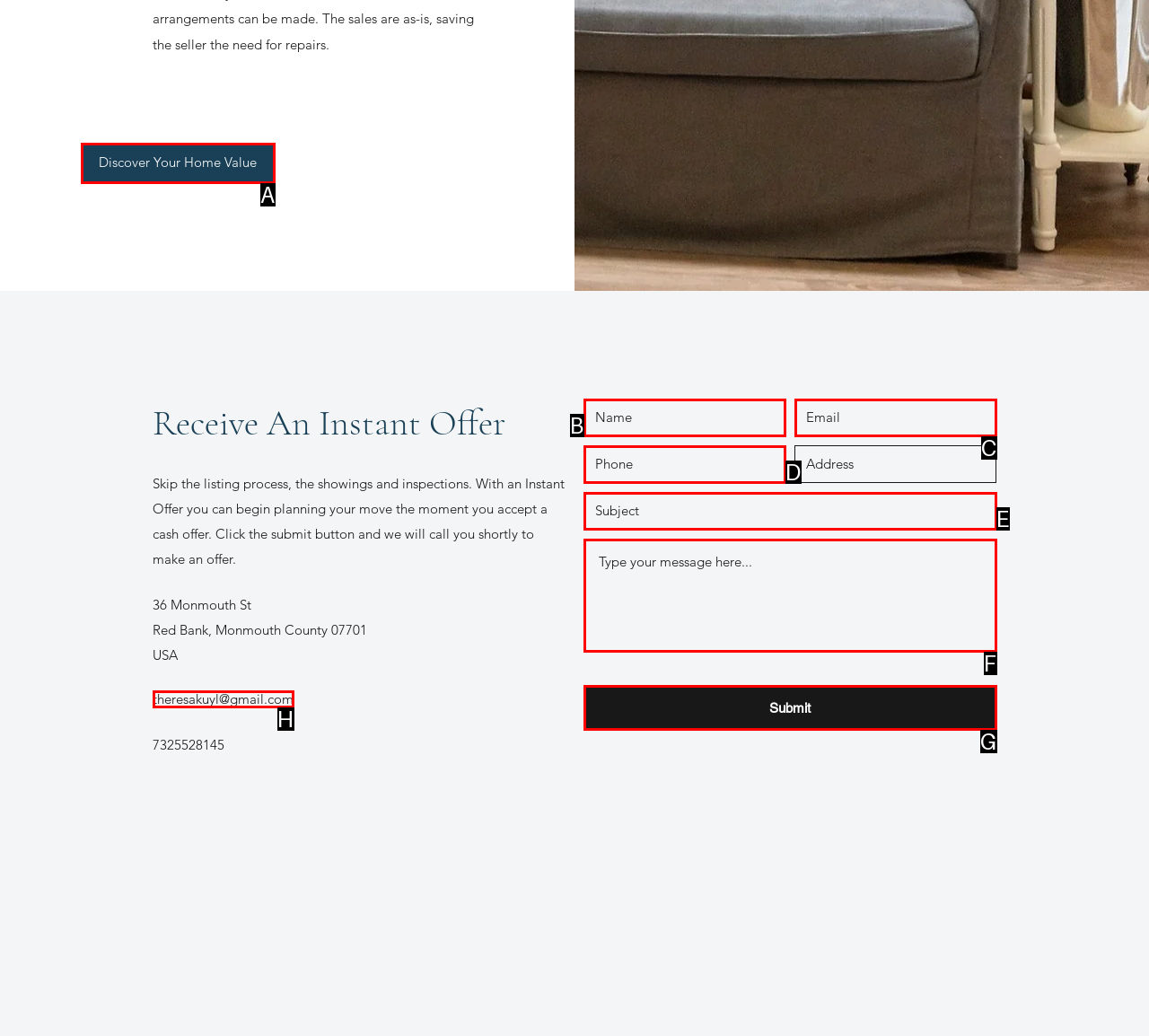Find the HTML element that matches the description provided: Submit
Answer using the corresponding option letter.

G